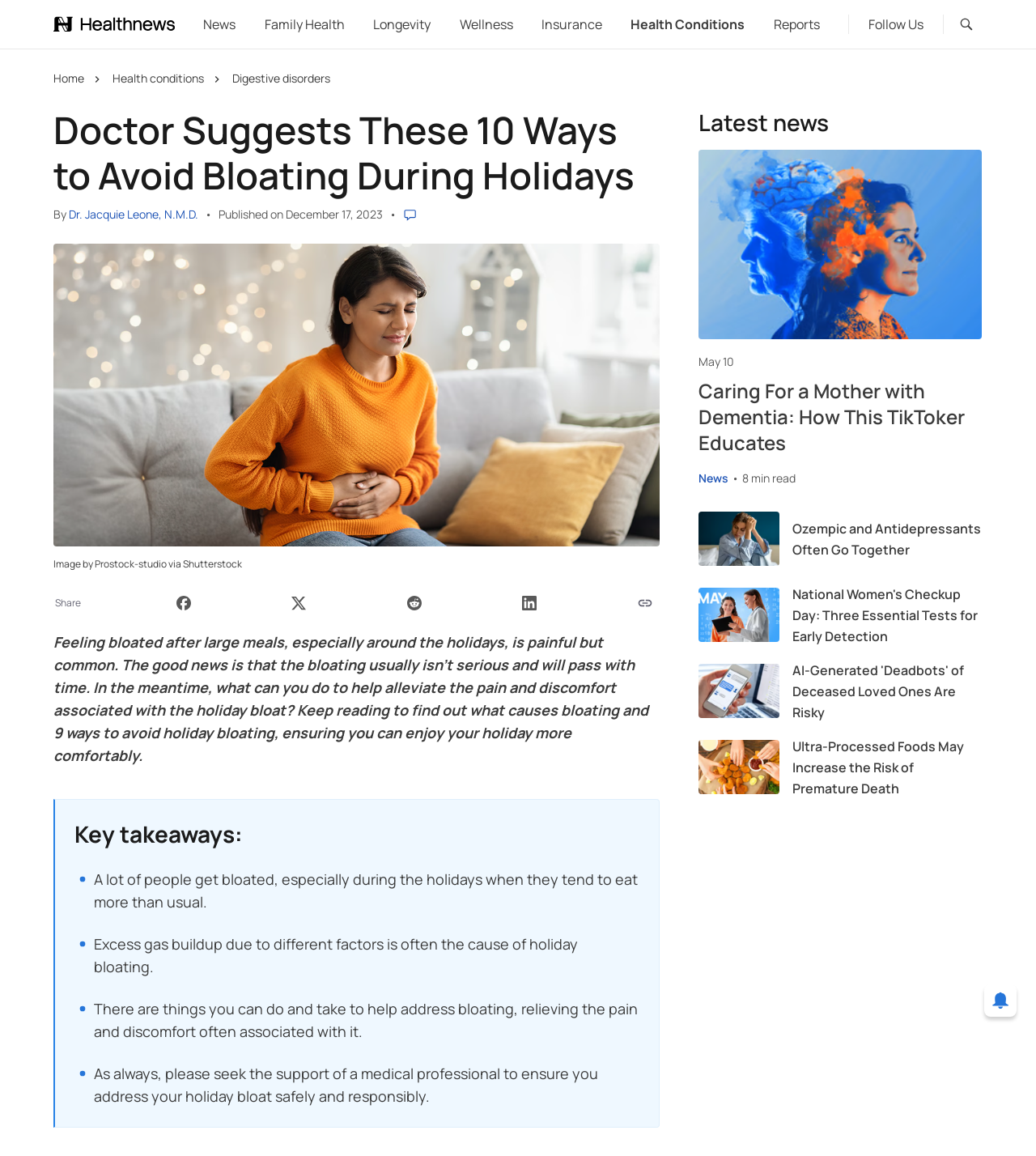Find the bounding box coordinates of the element's region that should be clicked in order to follow the given instruction: "View the latest news". The coordinates should consist of four float numbers between 0 and 1, i.e., [left, top, right, bottom].

[0.674, 0.092, 0.8, 0.119]